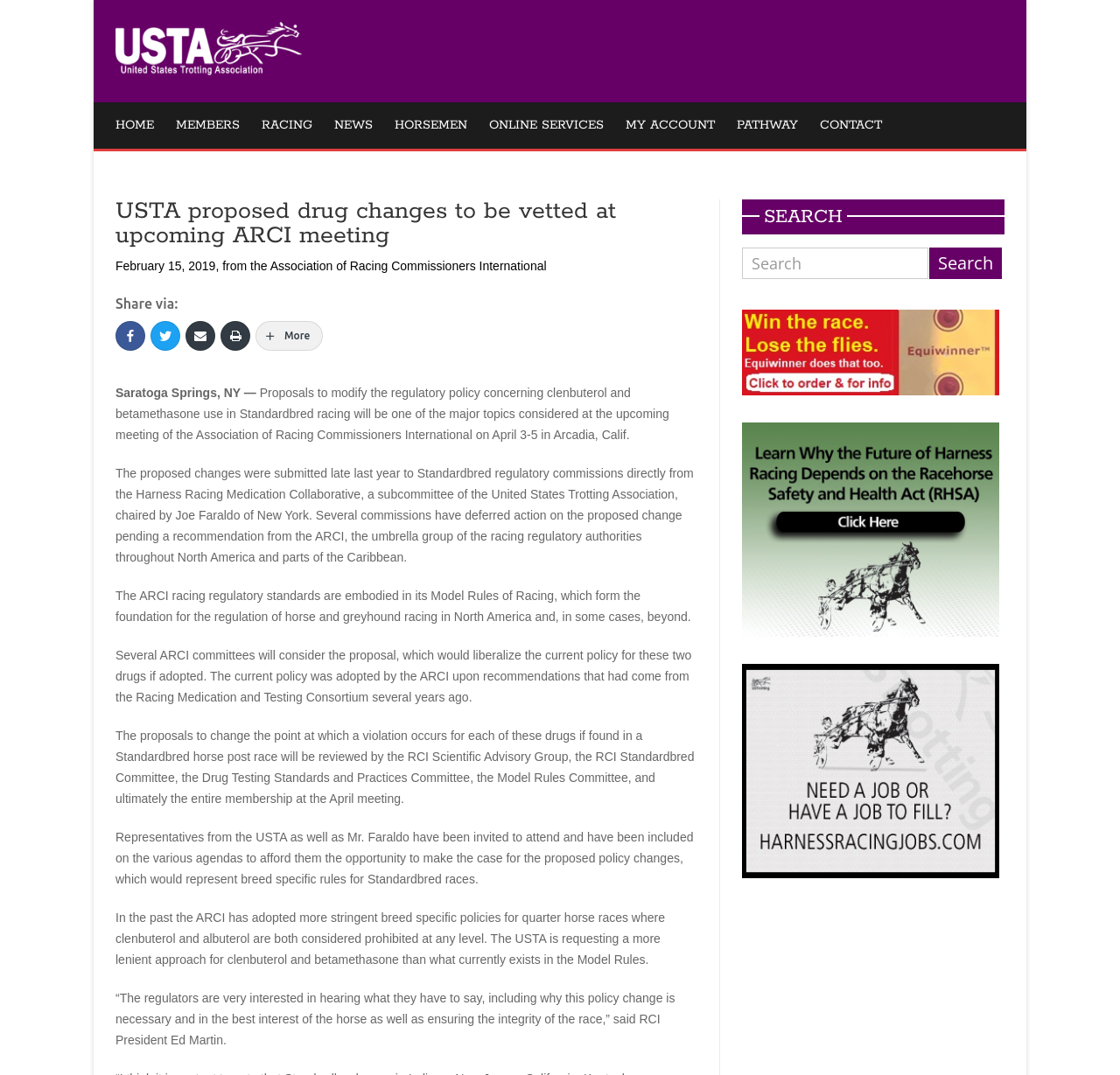Find the bounding box coordinates of the clickable region needed to perform the following instruction: "Search for news". The coordinates should be provided as four float numbers between 0 and 1, i.e., [left, top, right, bottom].

[0.662, 0.23, 0.829, 0.26]